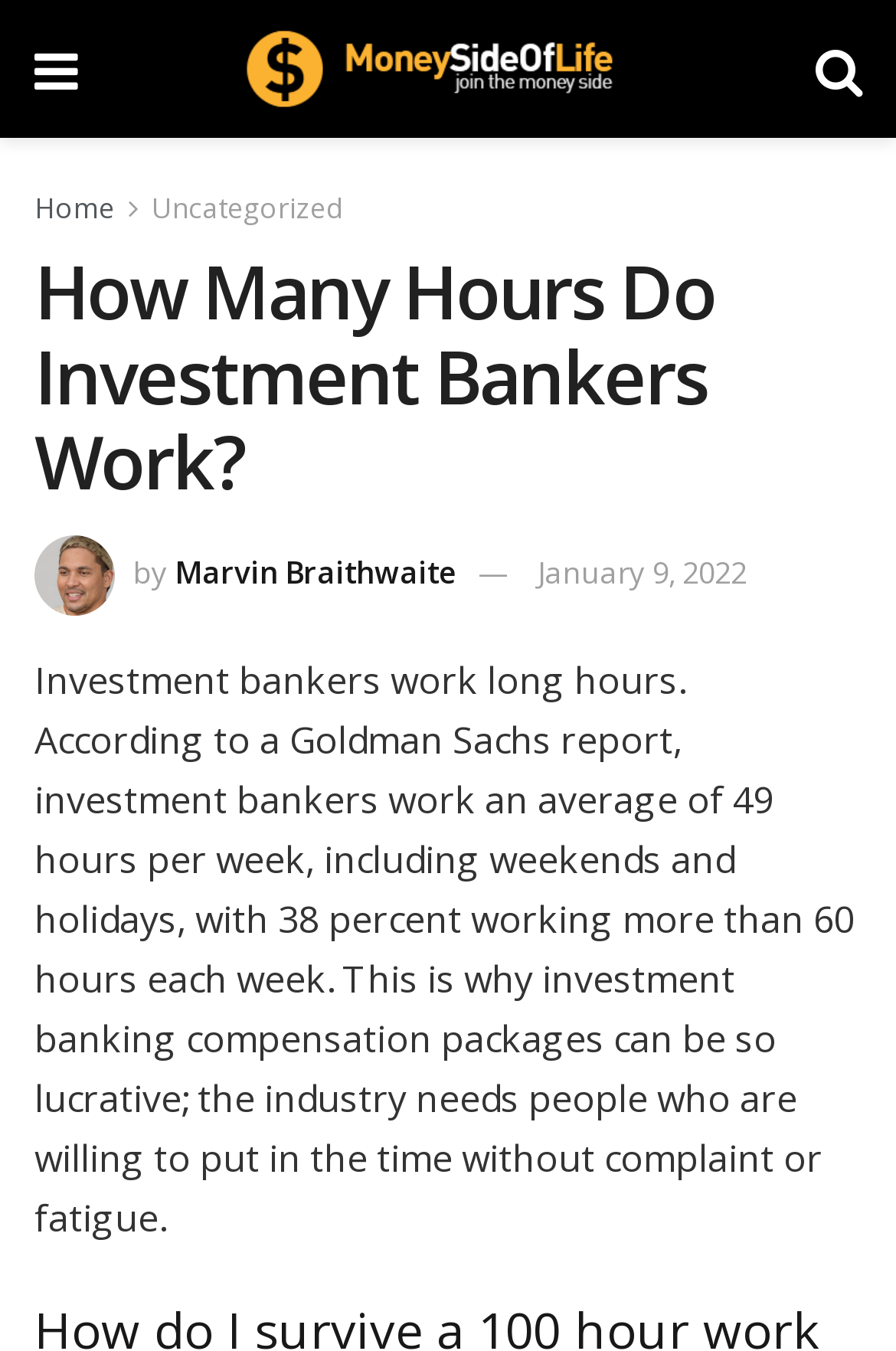What is the average number of hours investment bankers work per week?
Based on the screenshot, respond with a single word or phrase.

49 hours